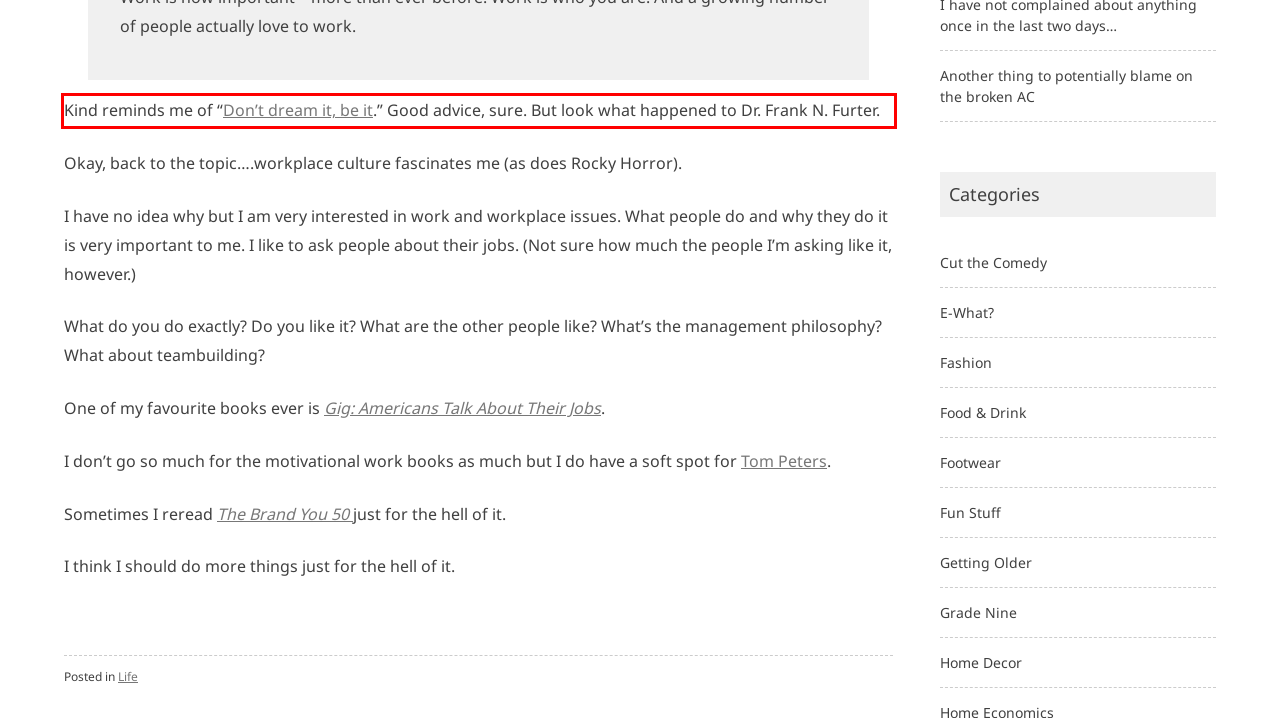Please analyze the provided webpage screenshot and perform OCR to extract the text content from the red rectangle bounding box.

Kind reminds me of “Don’t dream it, be it.” Good advice, sure. But look what happened to Dr. Frank N. Furter.